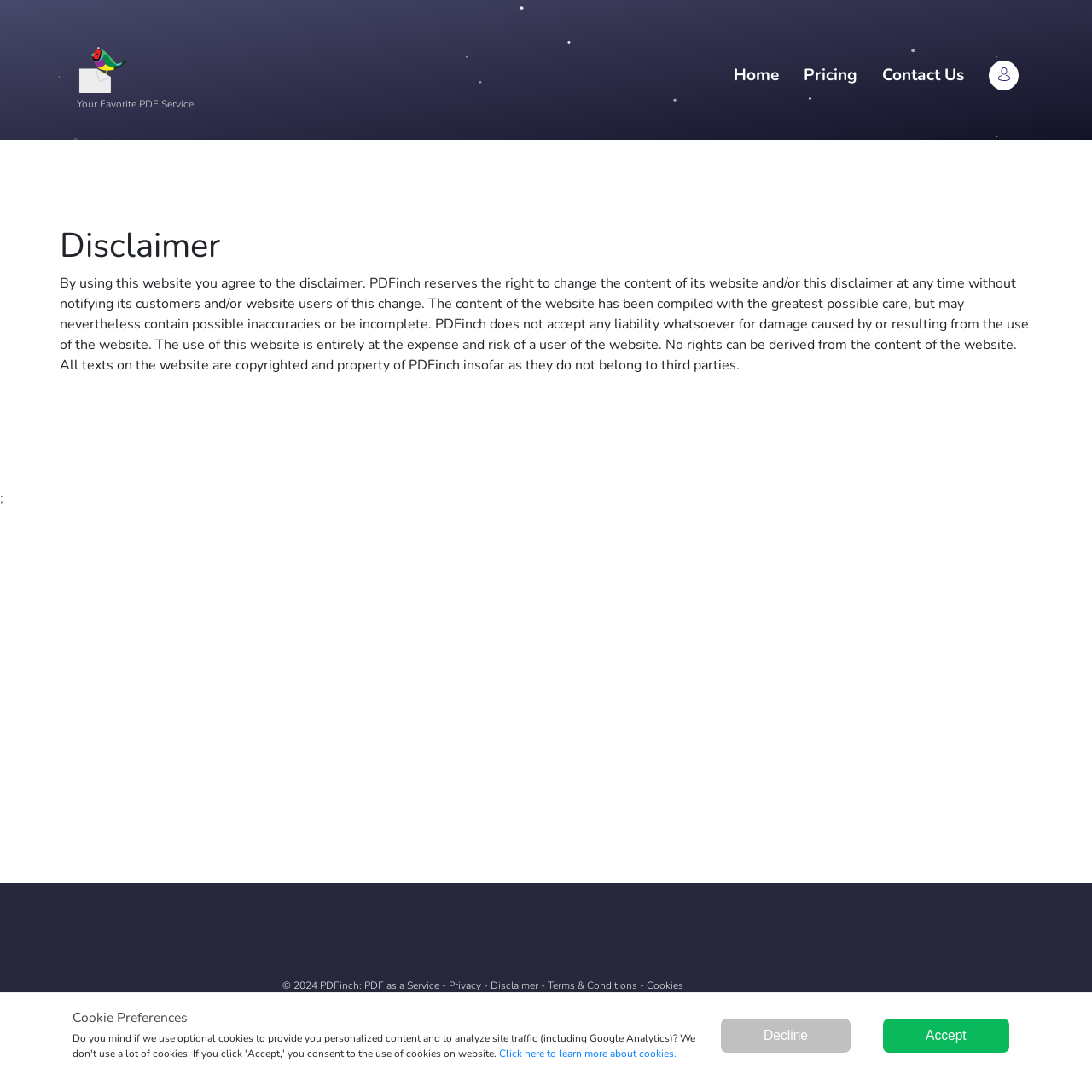Please identify the bounding box coordinates of the clickable element to fulfill the following instruction: "Contact Us". The coordinates should be four float numbers between 0 and 1, i.e., [left, top, right, bottom].

[0.803, 0.051, 0.888, 0.086]